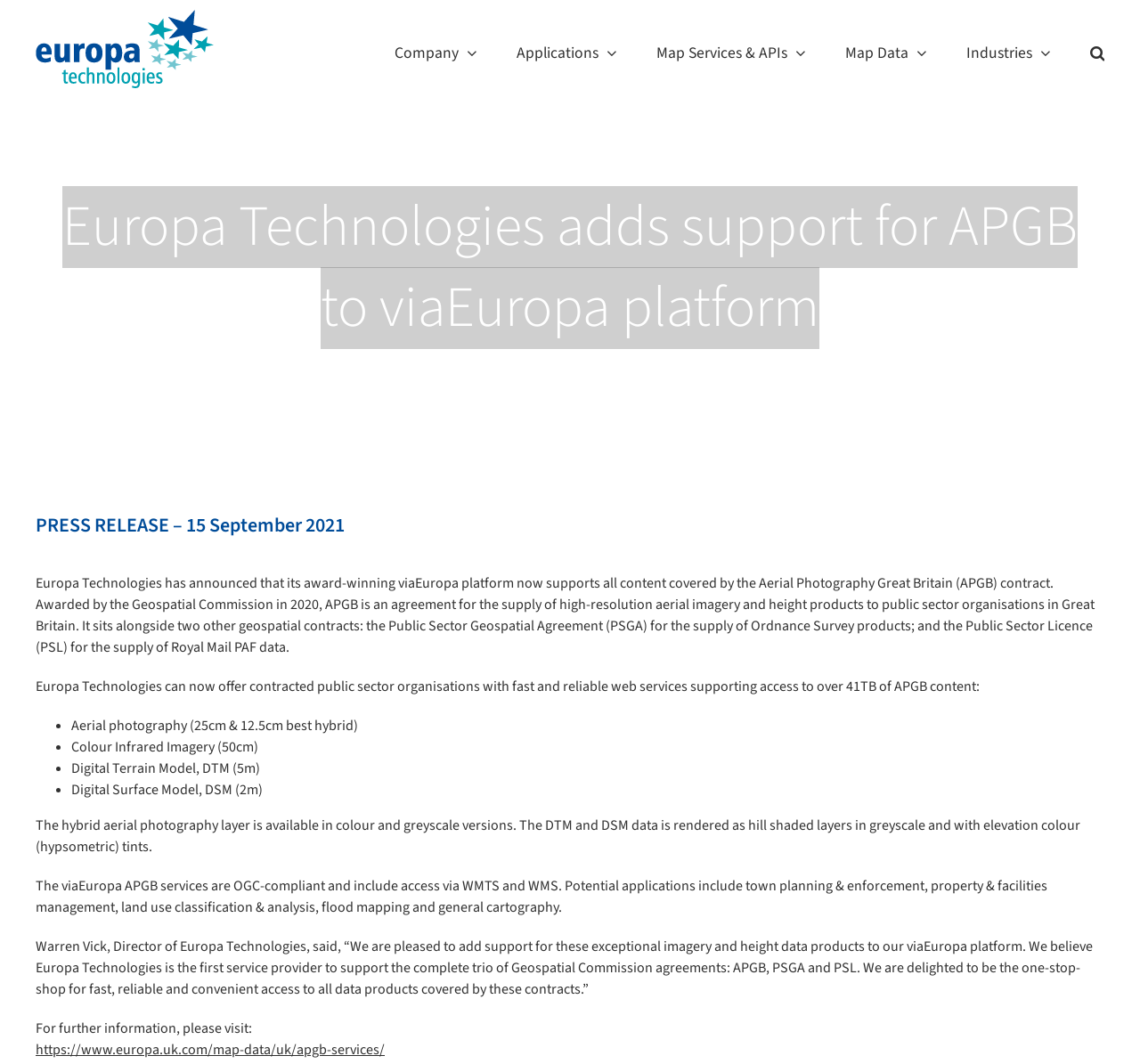Provide the bounding box coordinates for the UI element described in this sentence: "Map Data". The coordinates should be four float values between 0 and 1, i.e., [left, top, right, bottom].

[0.741, 0.0, 0.812, 0.095]